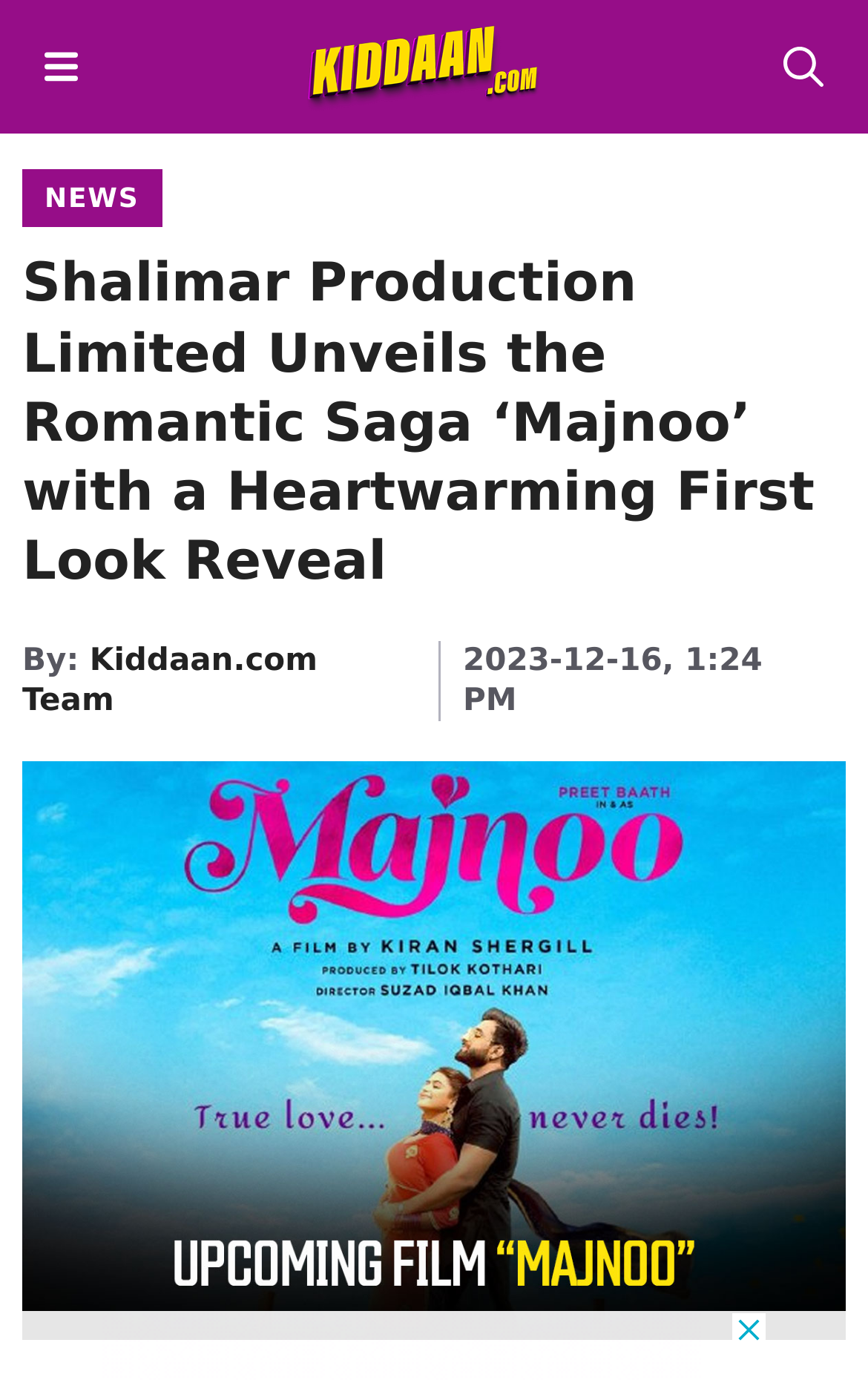Generate a comprehensive caption for the webpage you are viewing.

The webpage is about the unveiling of a romantic film called "Majnoo" by Shalimar Productions Limited. At the top left, there is a button labeled "MENU" with an icon next to it. On the top right, there is a button labeled "Open search". 

Below the top navigation, there is a header section with a heading that reads "NEWS". Underneath, there is a larger heading that announces the unveiling of the film "Majnoo" with a heartwarming first look reveal. 

To the right of the larger heading, there is a byline that reads "By: Kiddaan.com Team" and a timestamp indicating the article was published on December 16, 2023, at 1:24 PM. 

The main content of the webpage is an image that takes up most of the page, showcasing the first look reveal of the film "Majnoo". There is also a link to "Kiddaan" at the top of the page, which is likely a related website or publication.